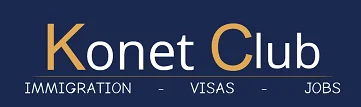Offer a detailed explanation of what is depicted in the image.

The image features the logo of "Konet Club," prominently displayed with the club's name in stylish typography. The text is rendered in white and gold against a deep blue background, creating a strong visual contrast. Below the name, the words "IMMIGRATION," "VISAS," and "JOBS" are aligned horizontally, emphasizing the club's focus on these essential services for international students and professionals. This logo encapsulates the mission of Konet Club, which is dedicated to assisting individuals in navigating immigration processes, obtaining visas, and securing employment opportunities.